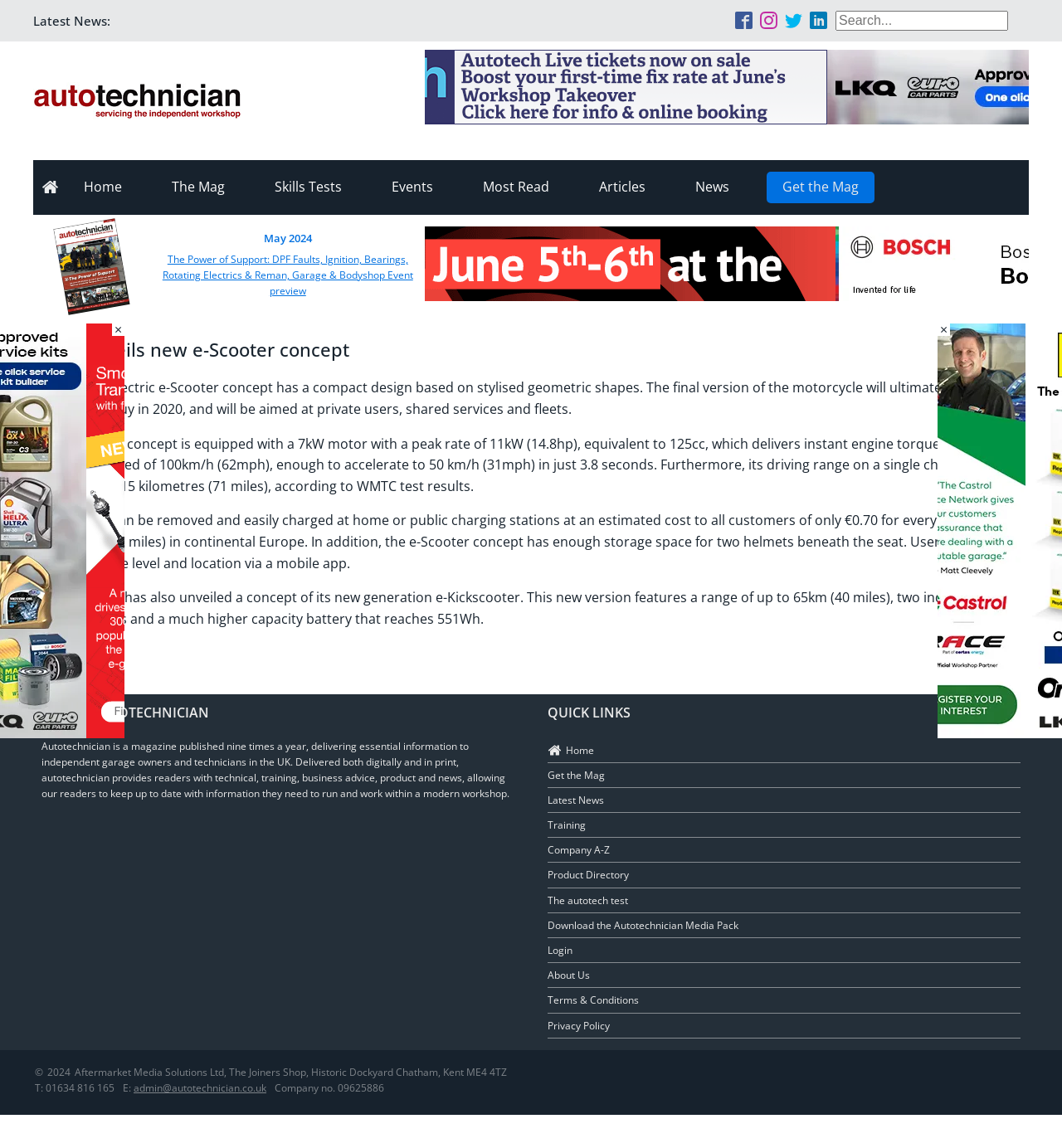Find and generate the main title of the webpage.

SEAT unveils new e-Scooter concept